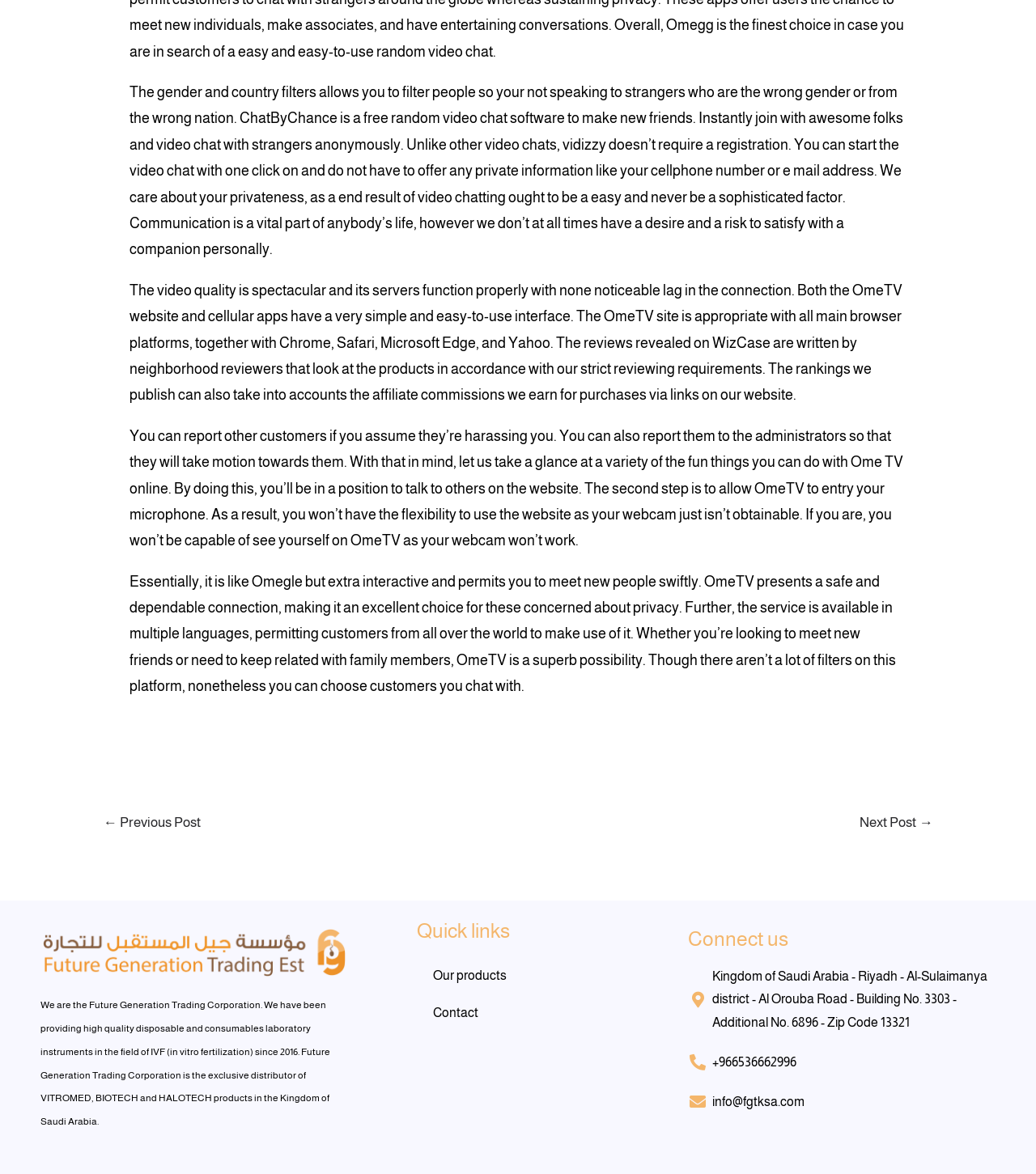Answer the question using only one word or a concise phrase: What is the phone number of Future Generation Trading Corporation?

+966536662996